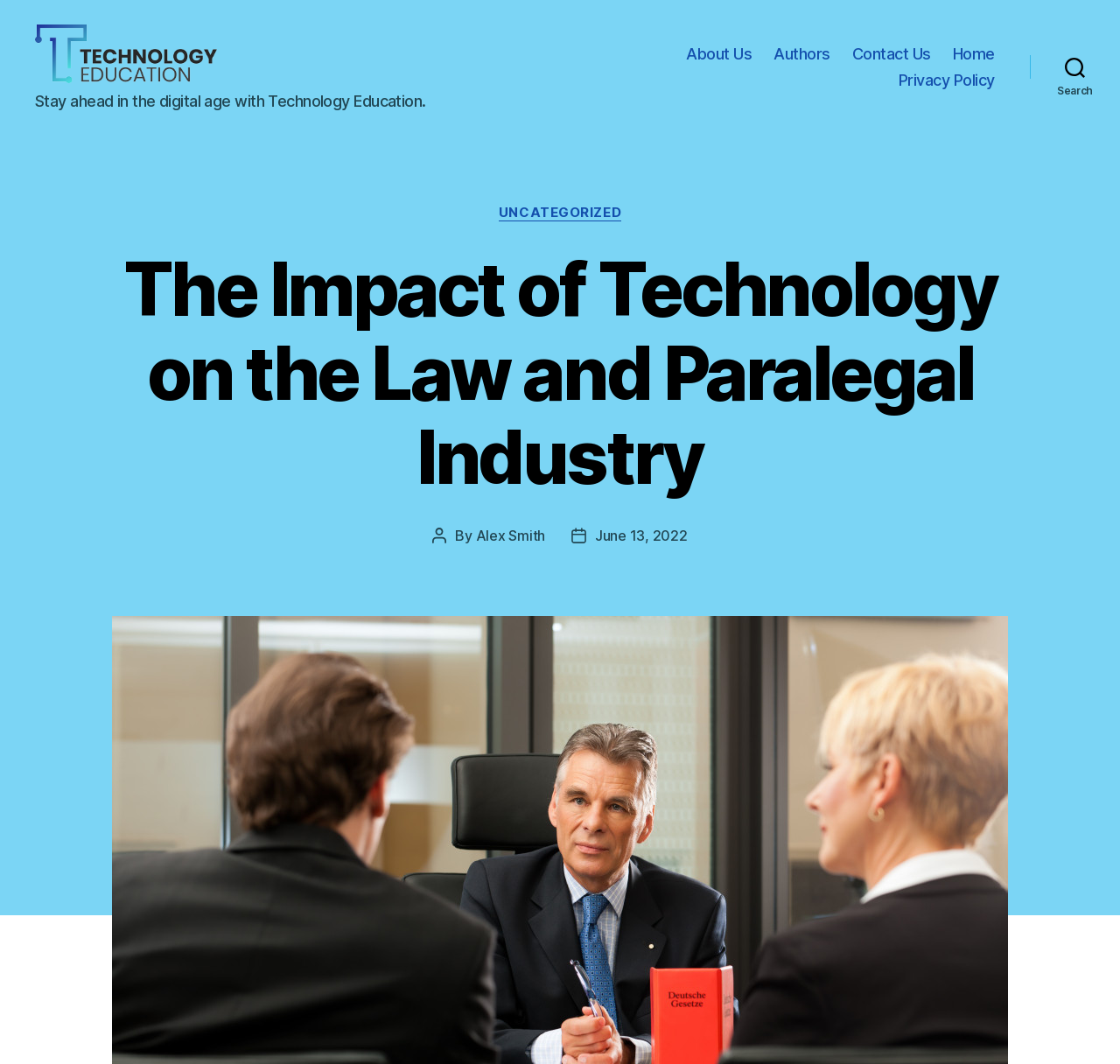What is the purpose of this website?
Refer to the screenshot and respond with a concise word or phrase.

Education